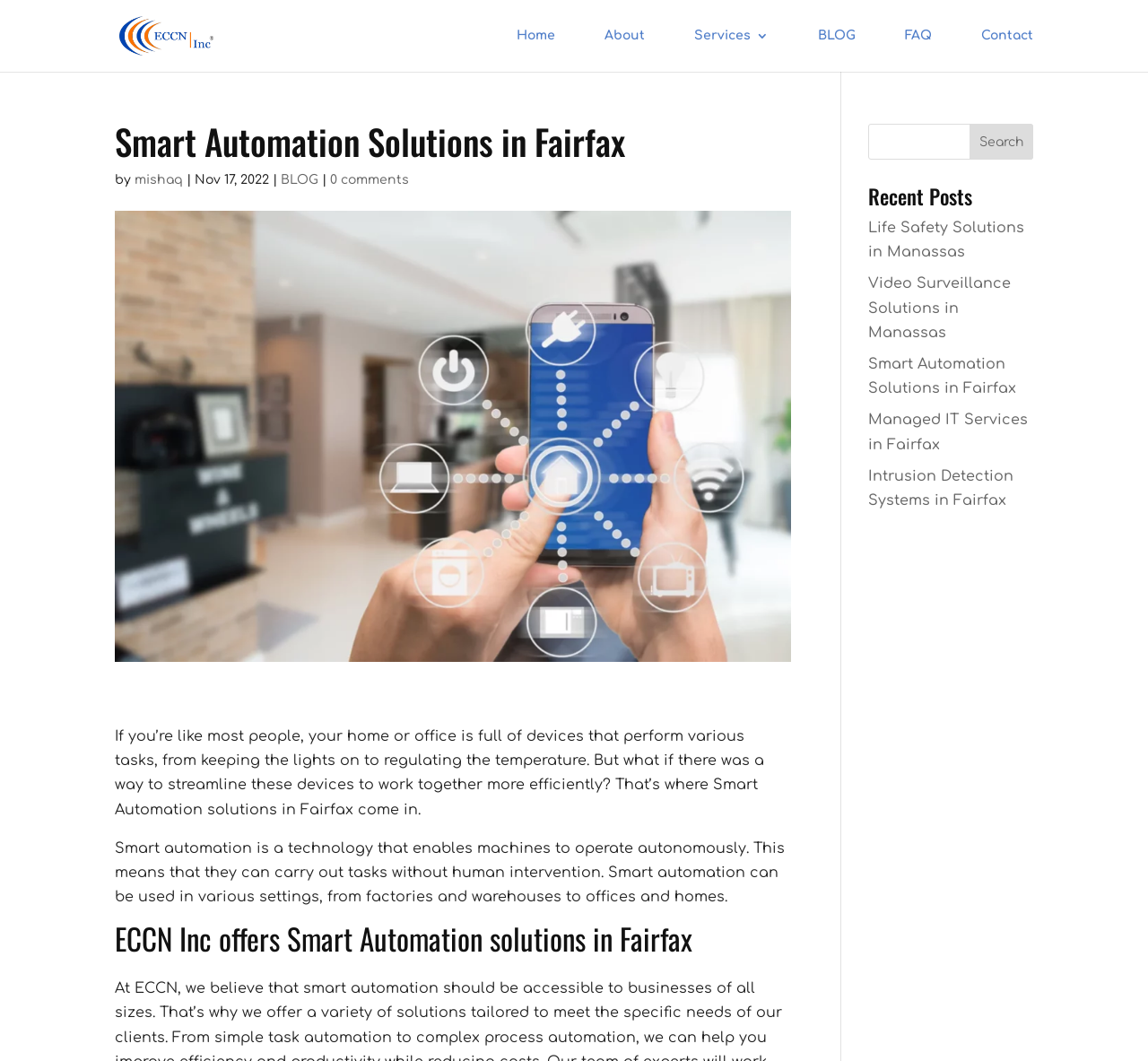Identify the bounding box coordinates for the UI element described as follows: Contact. Use the format (top-left x, top-left y, bottom-right x, bottom-right y) and ensure all values are floating point numbers between 0 and 1.

[0.855, 0.028, 0.9, 0.068]